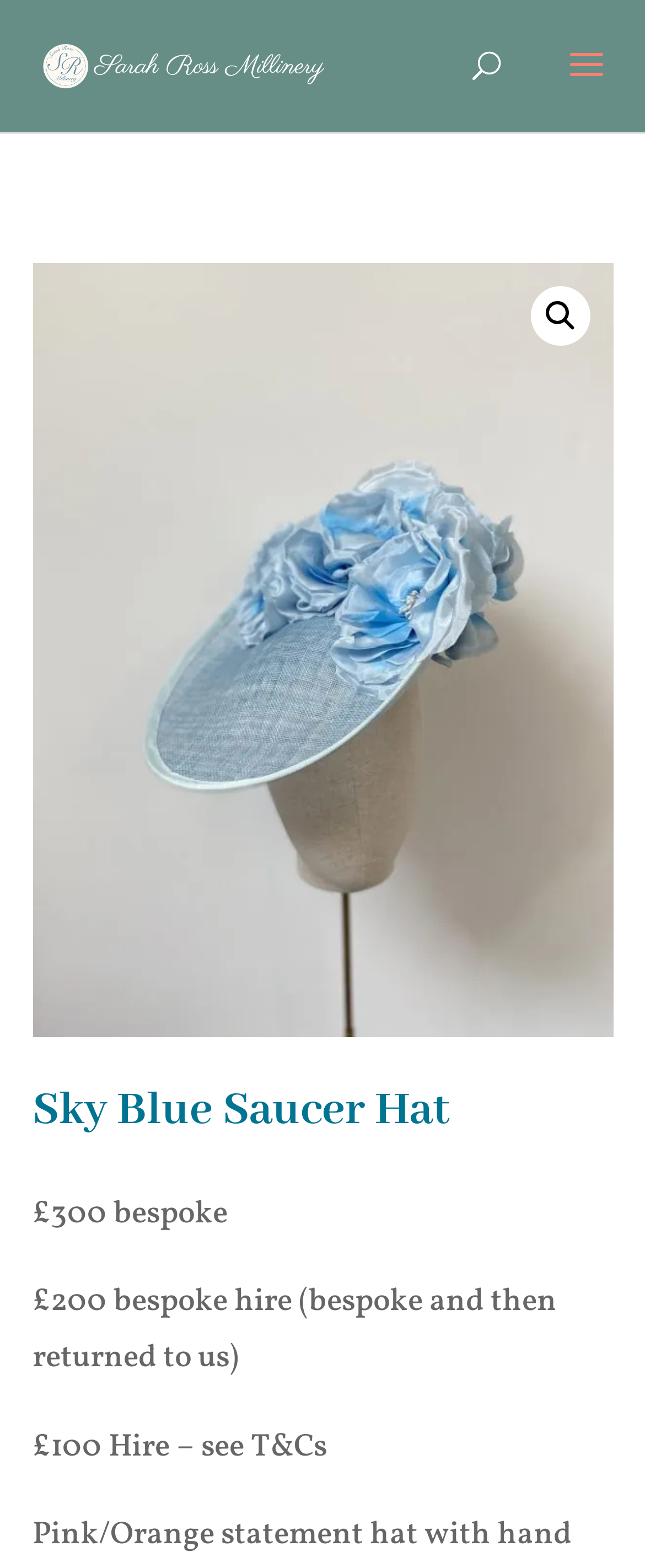Provide the bounding box coordinates of the HTML element described as: "alt="Sarah Ross Millinary"". The bounding box coordinates should be four float numbers between 0 and 1, i.e., [left, top, right, bottom].

[0.058, 0.032, 0.508, 0.052]